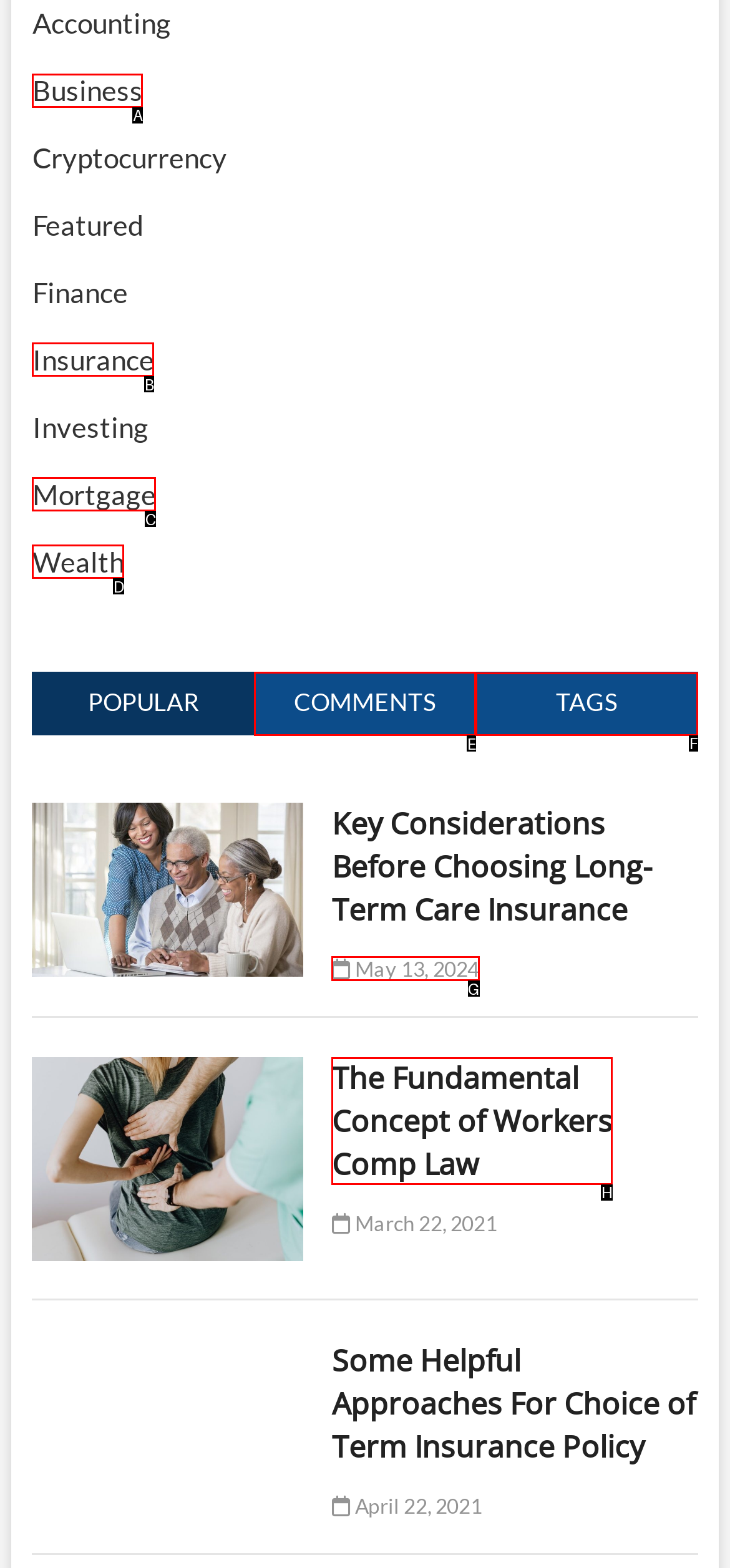Which HTML element should be clicked to perform the following task: Sort by 'TAGS'
Reply with the letter of the appropriate option.

F